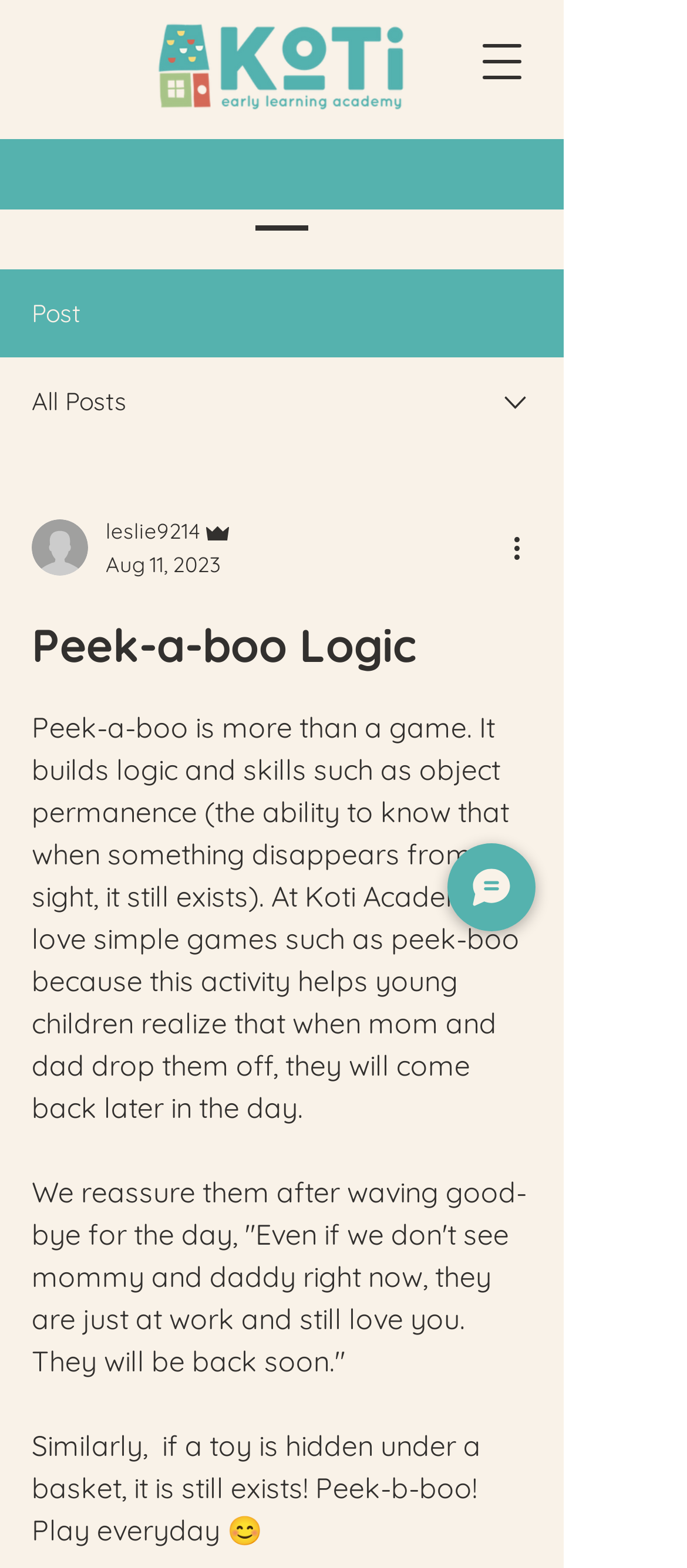Respond with a single word or phrase for the following question: 
What is the name of the academy mentioned?

Koti Academy